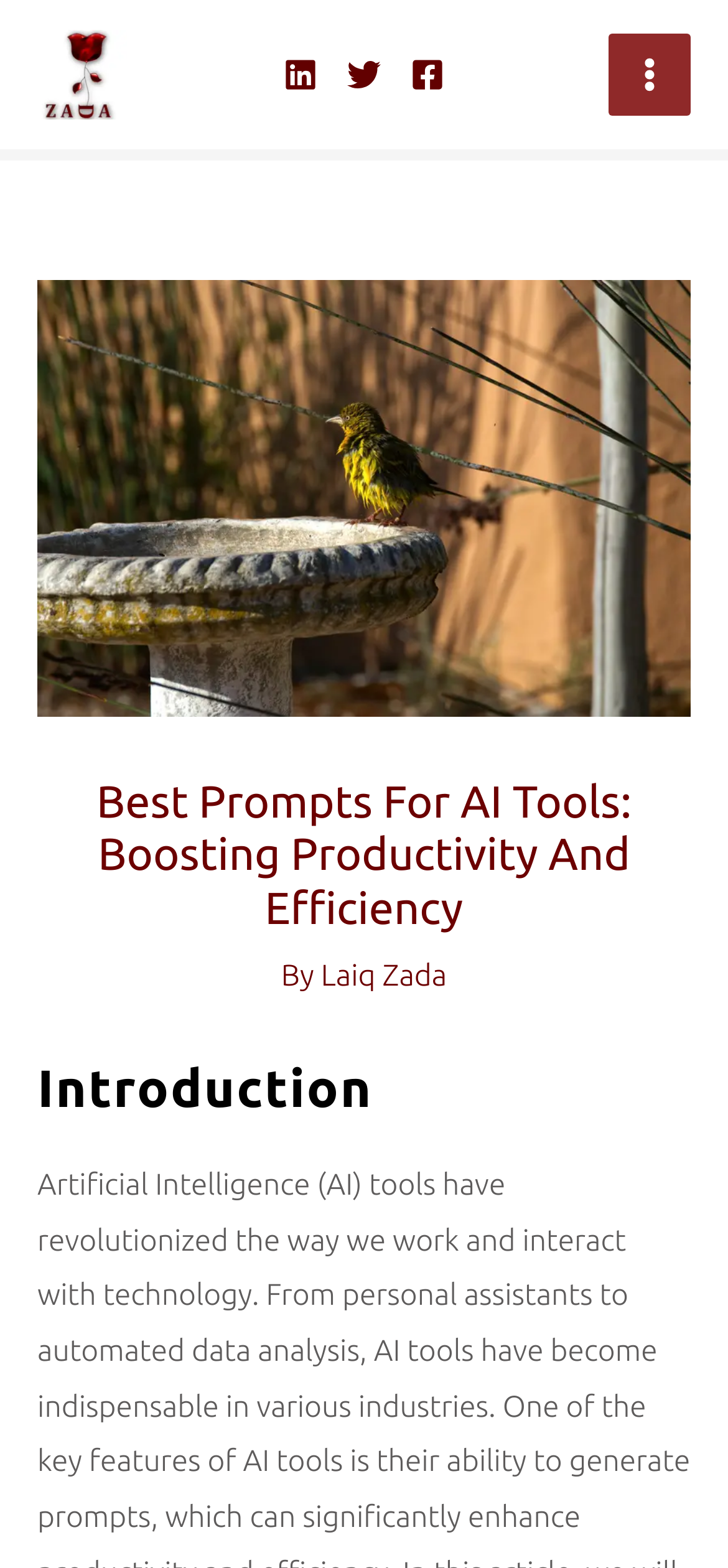How many social media links are there?
Based on the image, respond with a single word or phrase.

3